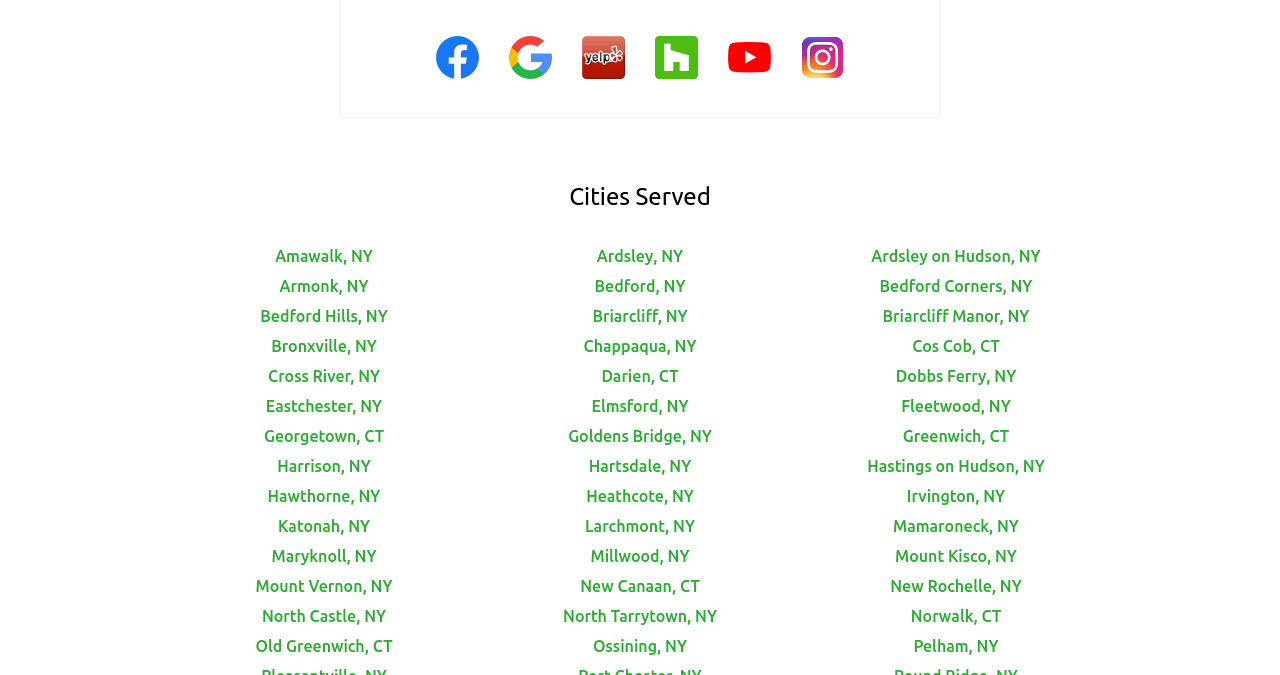What is the last city listed?
Using the image provided, answer with just one word or phrase.

Pelham